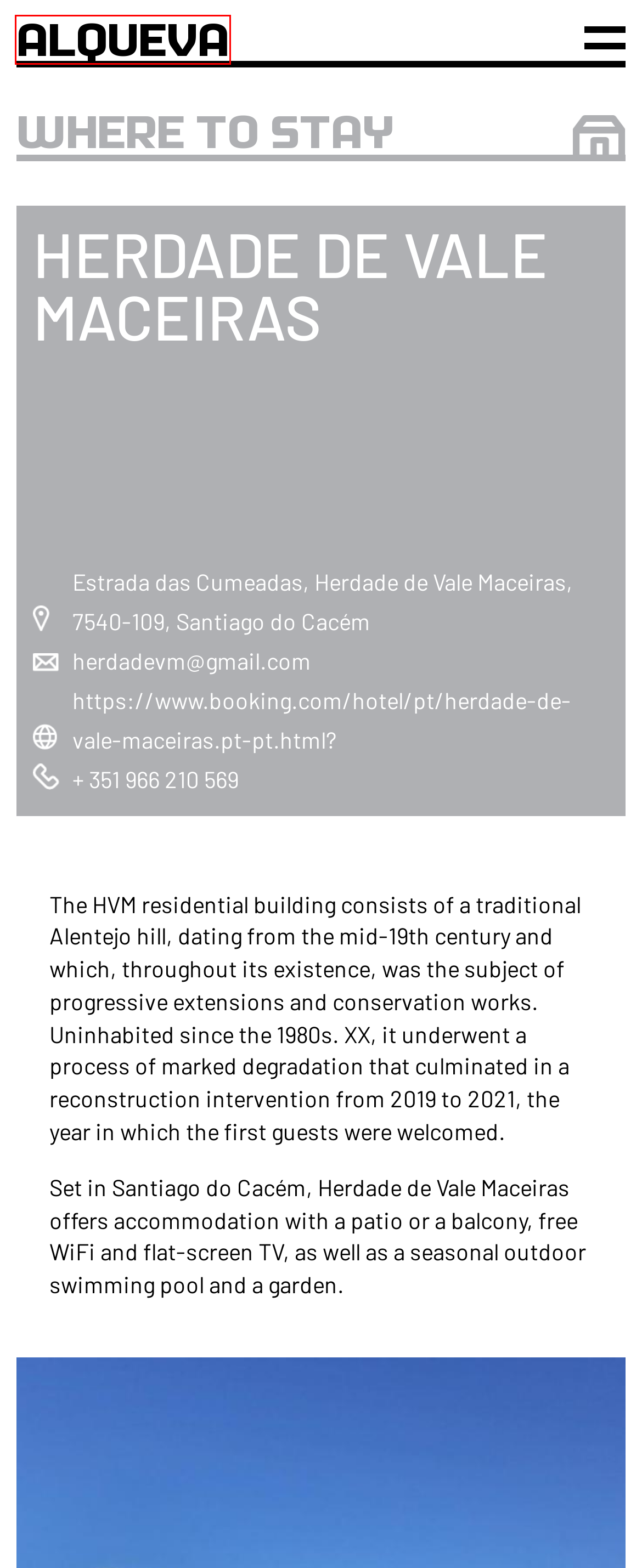Look at the screenshot of the webpage and find the element within the red bounding box. Choose the webpage description that best fits the new webpage that will appear after clicking the element. Here are the candidates:
A. The Alqueva - Alqueva
B. We need your consent
C. My Account - Register - Alqueva
D. Contacts - Alqueva
E. Events - Alqueva
F. Pagina Inicial - Alqueva
G. Homepage - Alqueva
H. Terms and Conditions - Alqueva

G